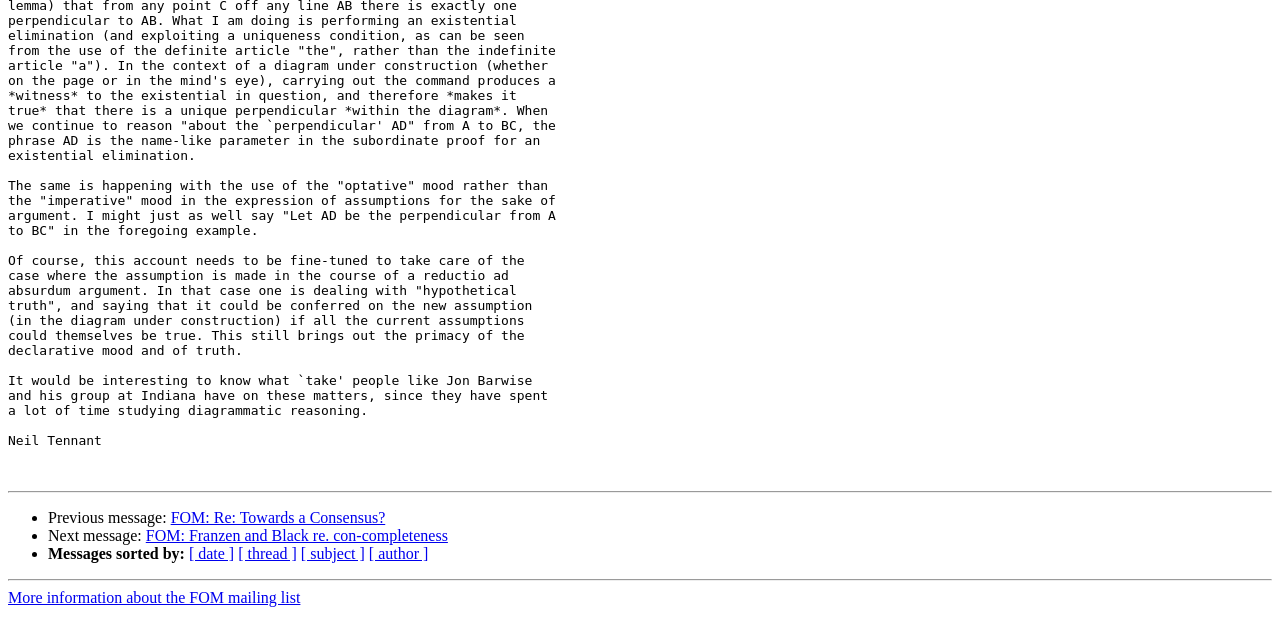Given the description "apoptosis", determine the bounding box of the corresponding UI element.

None